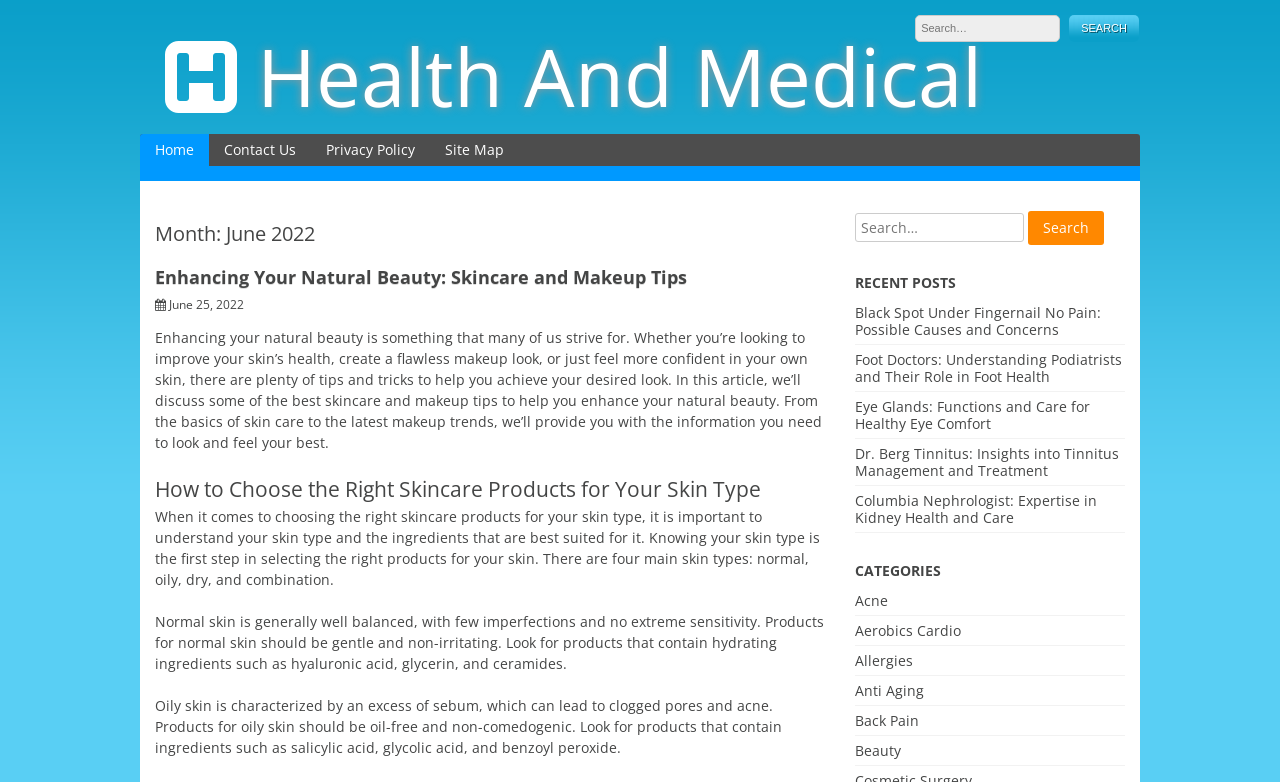Locate the bounding box of the UI element with the following description: "name="s" placeholder="Search…" title="Search for:"".

[0.668, 0.272, 0.8, 0.309]